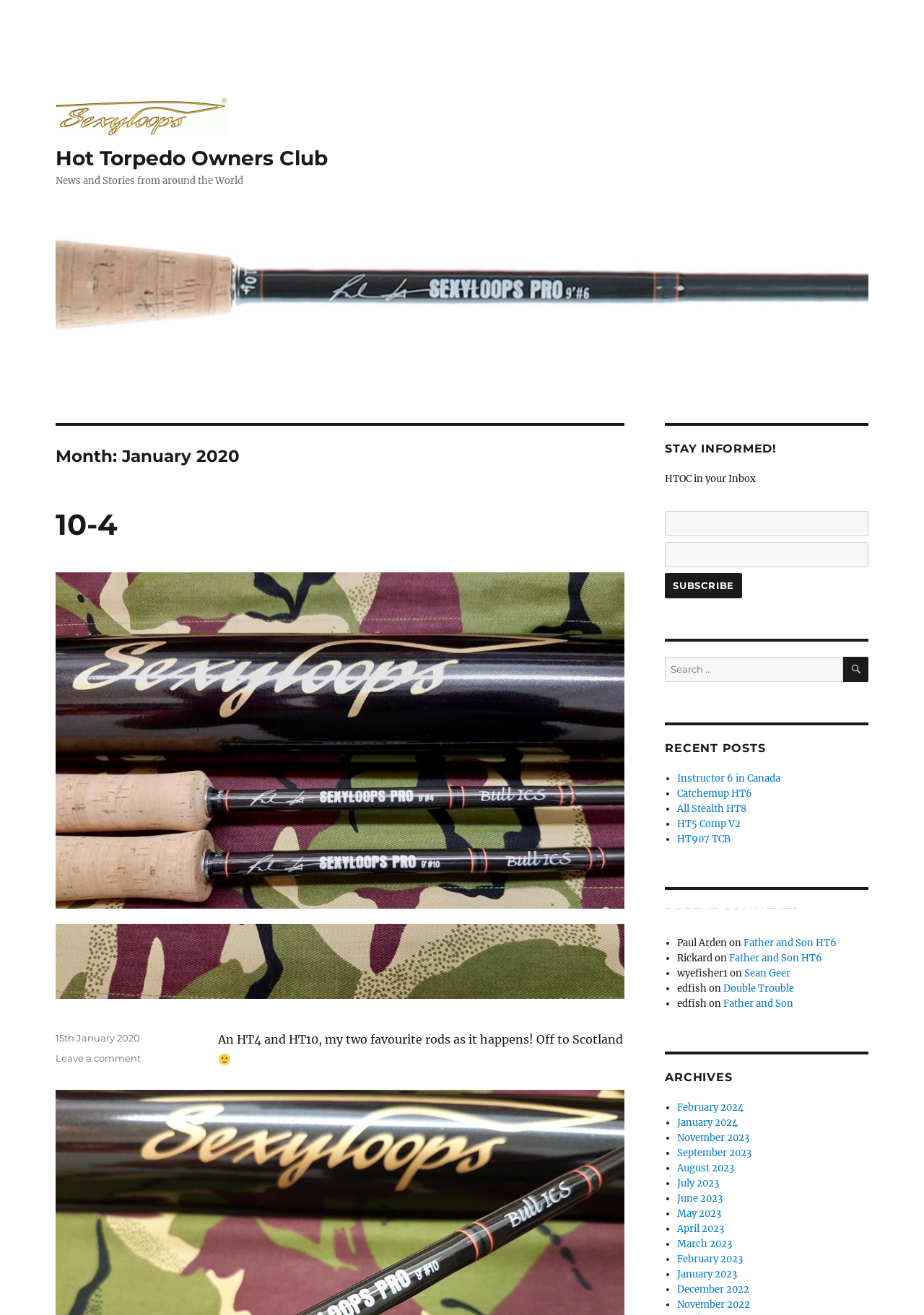Given the element description, predict the bounding box coordinates in the format (top-left x, top-left y, bottom-right x, bottom-right y), using floating point numbers between 0 and 1: HIPAA Notice of Privacy Policy

None